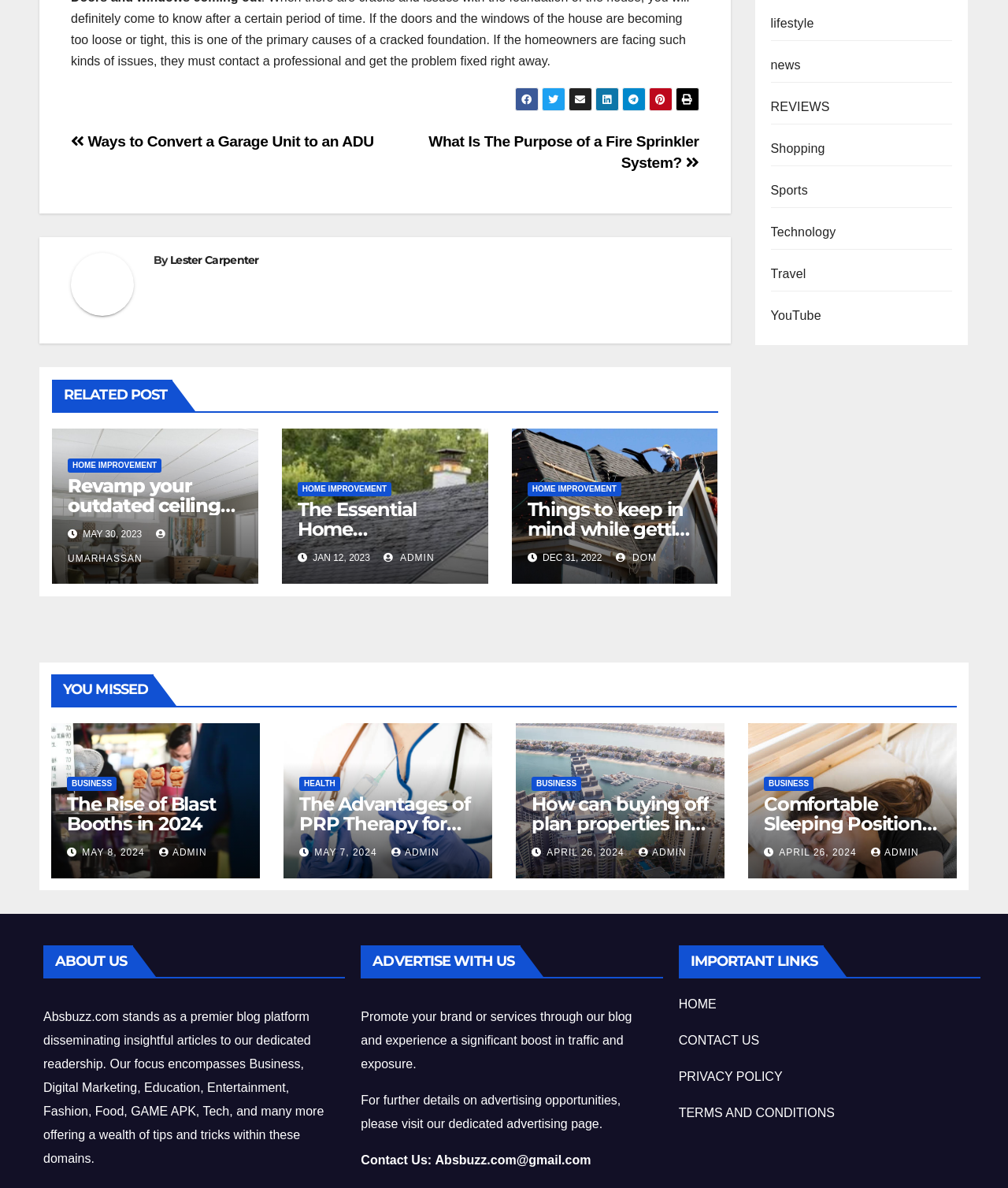Please reply with a single word or brief phrase to the question: 
What is the date of the post 'Comfortable Sleeping Positions for Neck Pain'?

APRIL 26, 2024